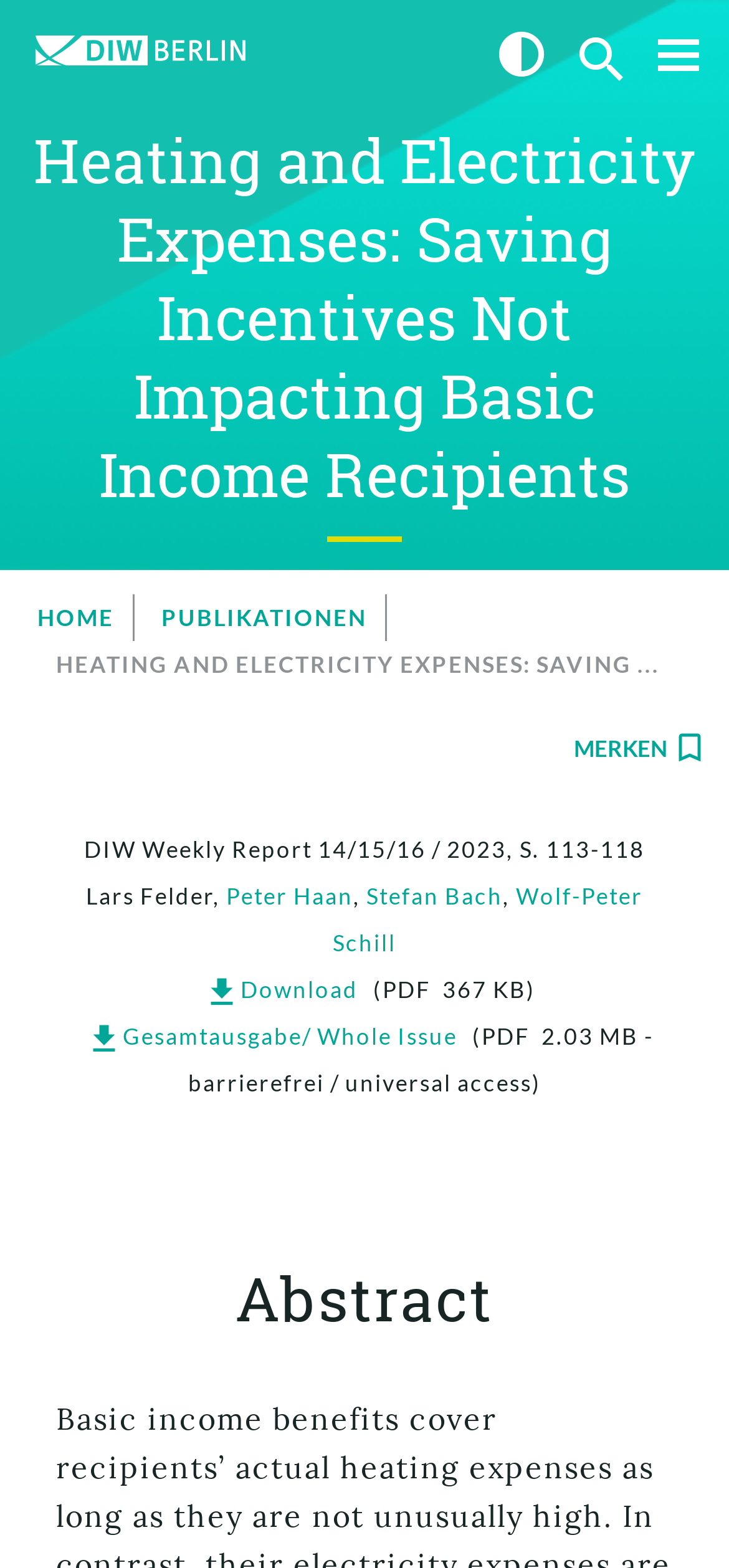Please specify the bounding box coordinates of the clickable region necessary for completing the following instruction: "bookmark this page". The coordinates must consist of four float numbers between 0 and 1, i.e., [left, top, right, bottom].

[0.772, 0.461, 0.972, 0.493]